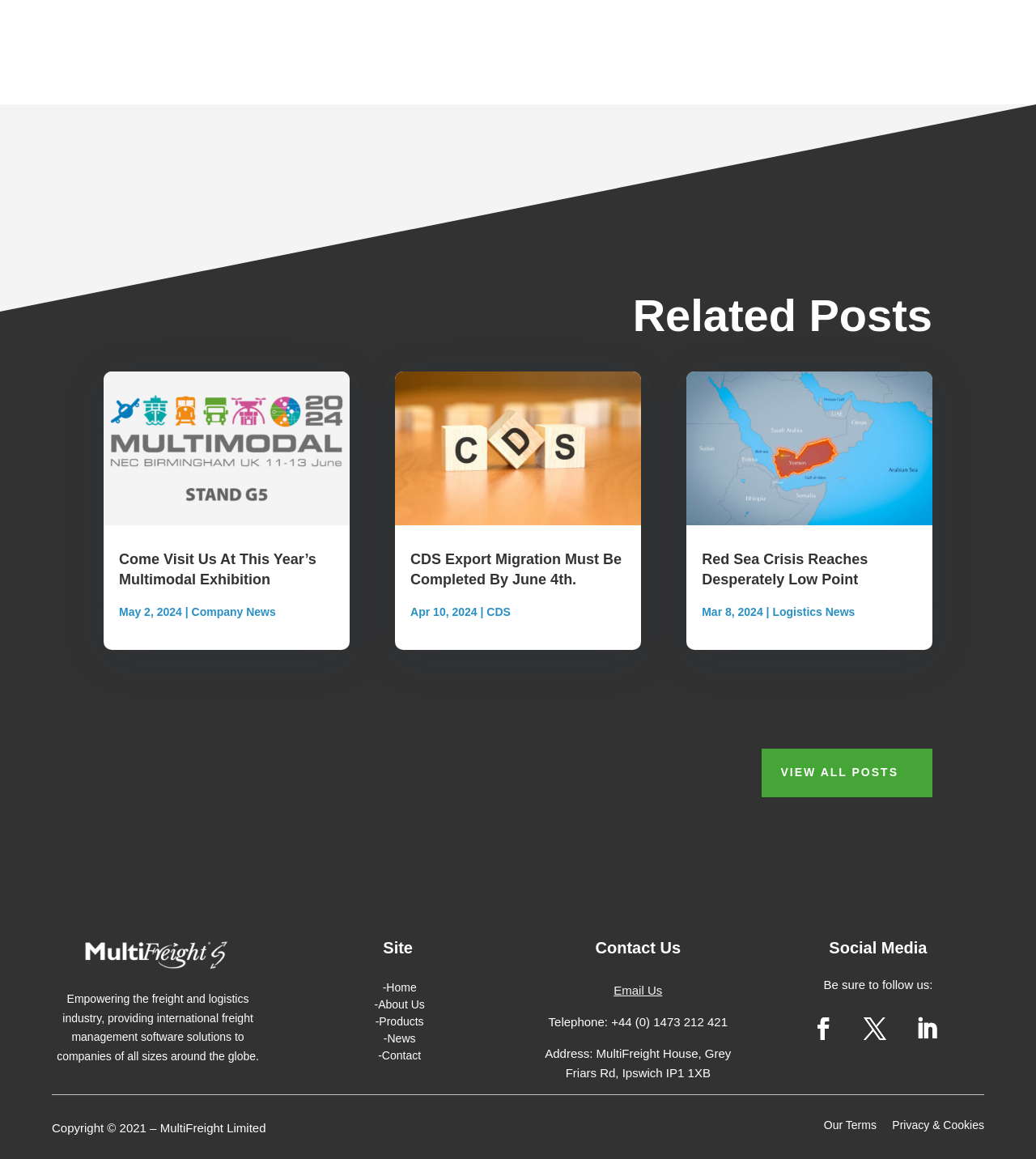Identify the bounding box coordinates of the region I need to click to complete this instruction: "Learn about CDS export migration".

[0.381, 0.32, 0.619, 0.453]